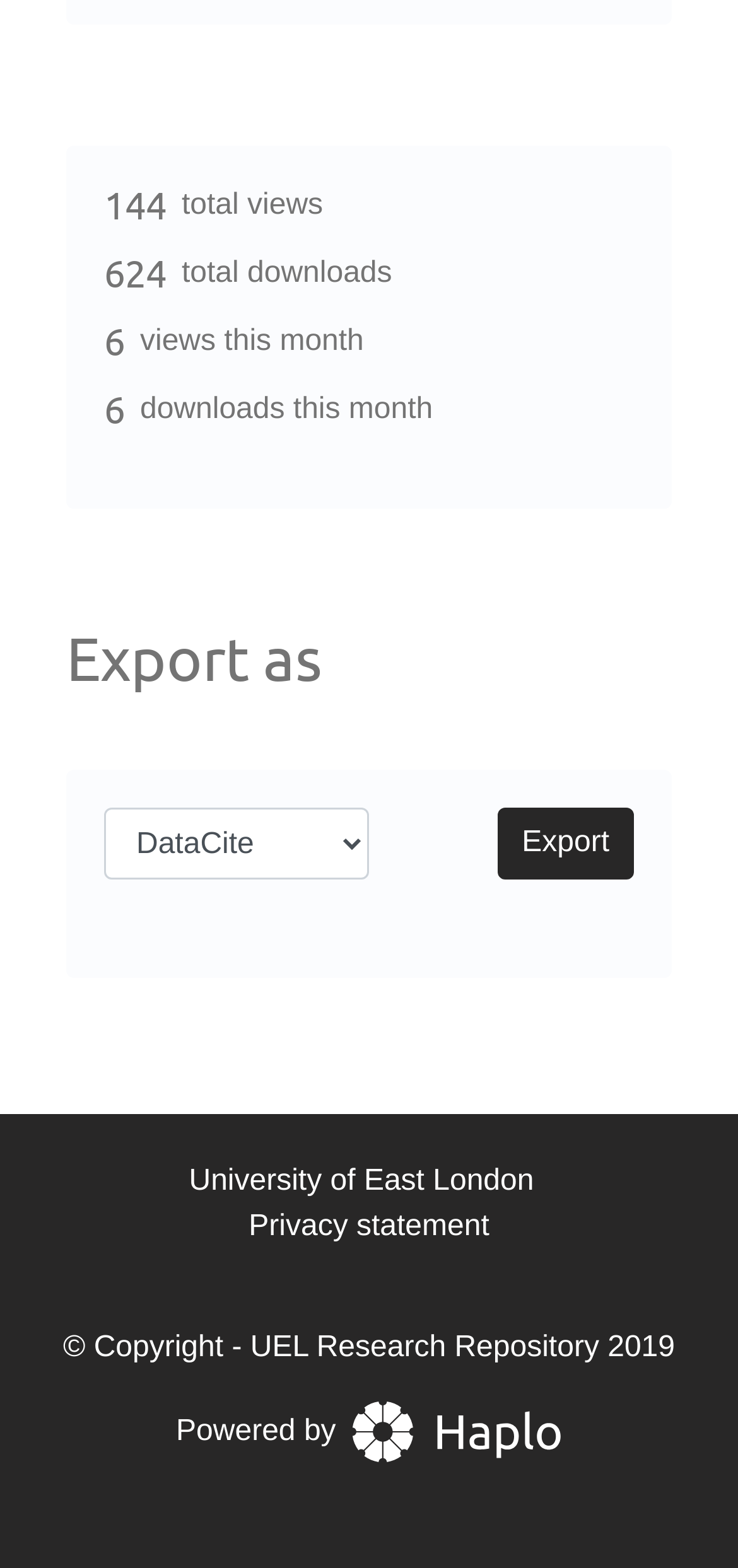How many downloads were there this month?
Provide an in-depth answer to the question, covering all aspects.

The number of downloads this month can be found in the heading element with the text '6' which is located below the 'total downloads' text, indicating the number of downloads for the current month.